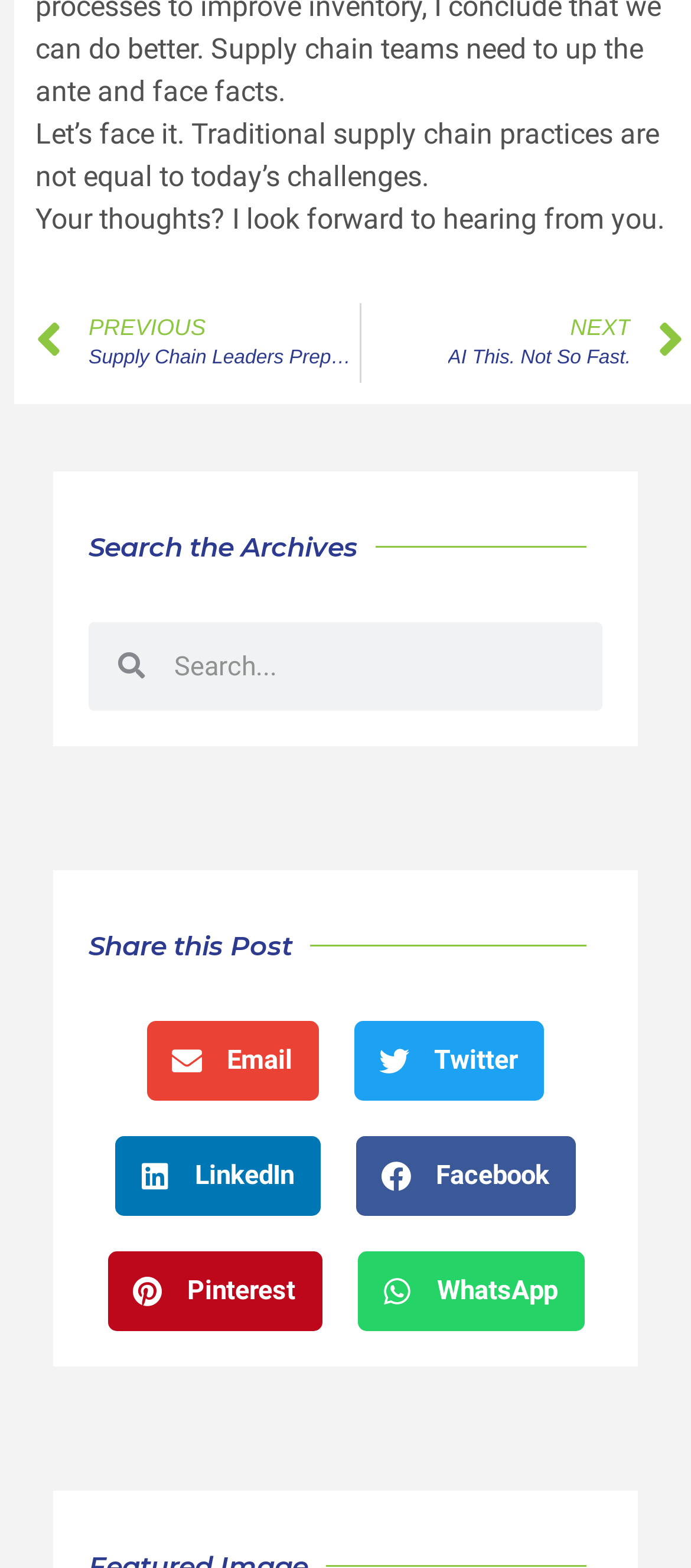Determine the coordinates of the bounding box for the clickable area needed to execute this instruction: "Search the Archives".

[0.128, 0.338, 0.518, 0.359]